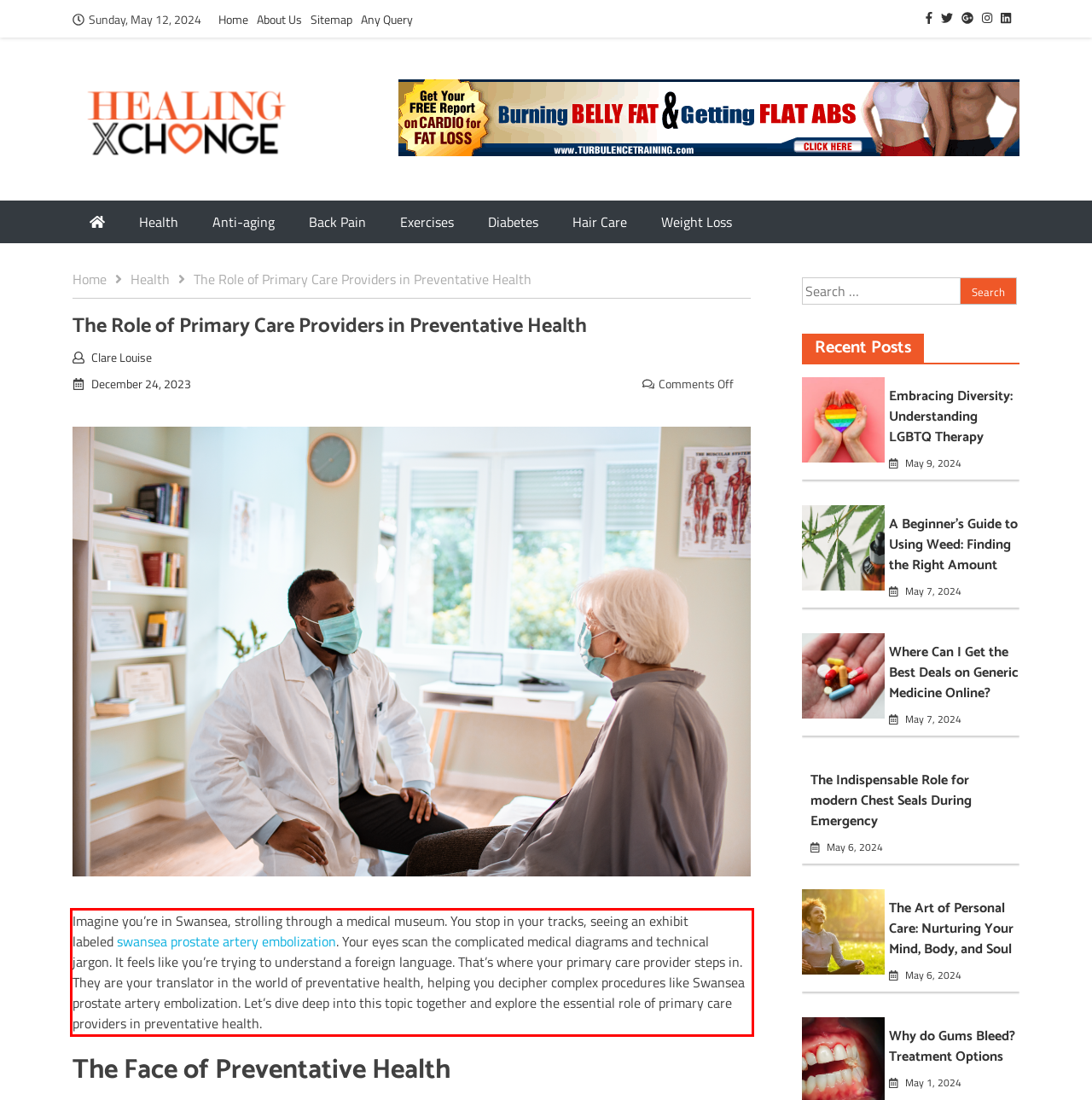By examining the provided screenshot of a webpage, recognize the text within the red bounding box and generate its text content.

Imagine you’re in Swansea, strolling through a medical museum. You stop in your tracks, seeing an exhibit labeled swansea prostate artery embolization. Your eyes scan the complicated medical diagrams and technical jargon. It feels like you’re trying to understand a foreign language. That’s where your primary care provider steps in. They are your translator in the world of preventative health, helping you decipher complex procedures like Swansea prostate artery embolization. Let’s dive deep into this topic together and explore the essential role of primary care providers in preventative health.